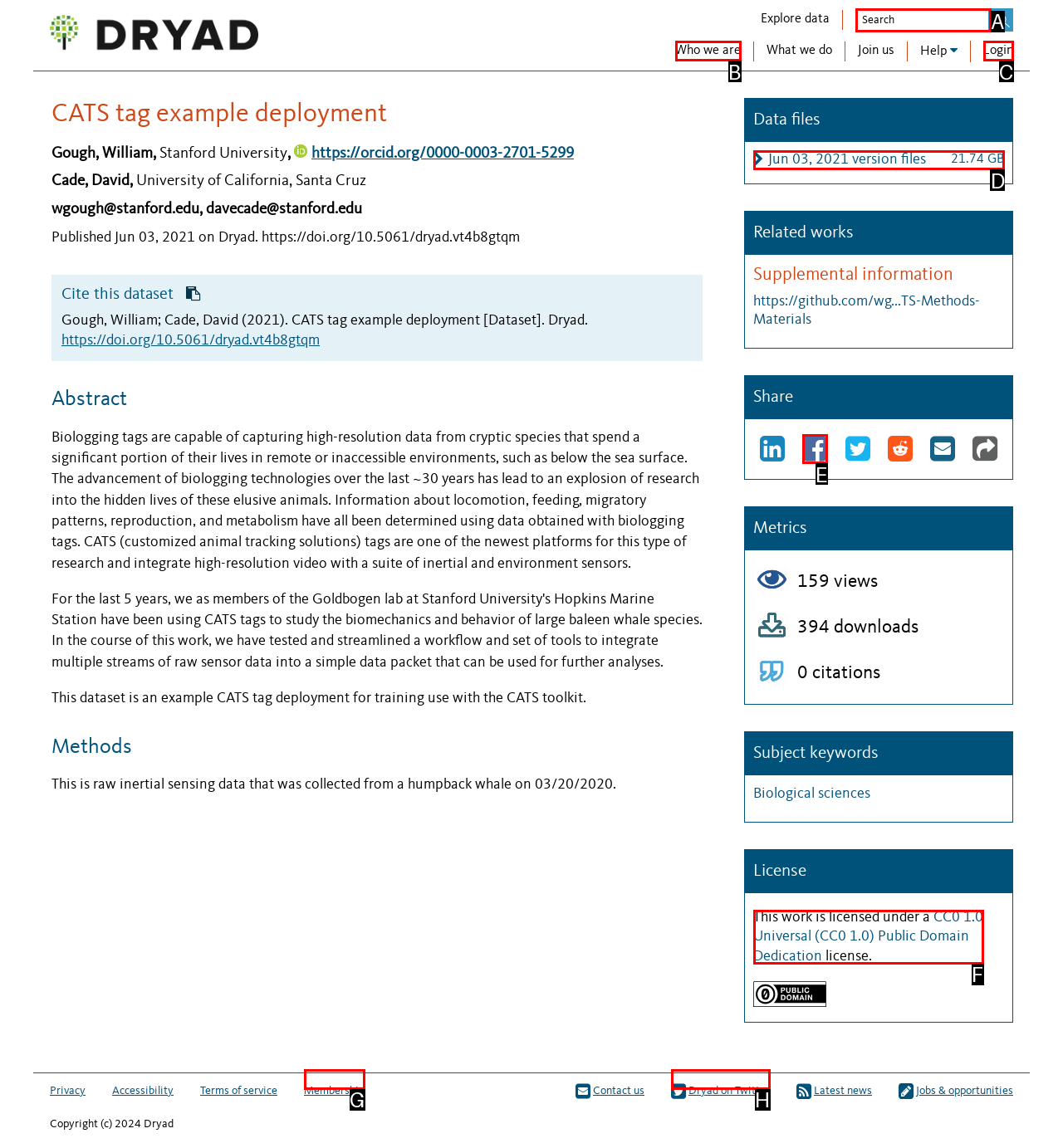Figure out which option to click to perform the following task: View data files
Provide the letter of the correct option in your response.

D